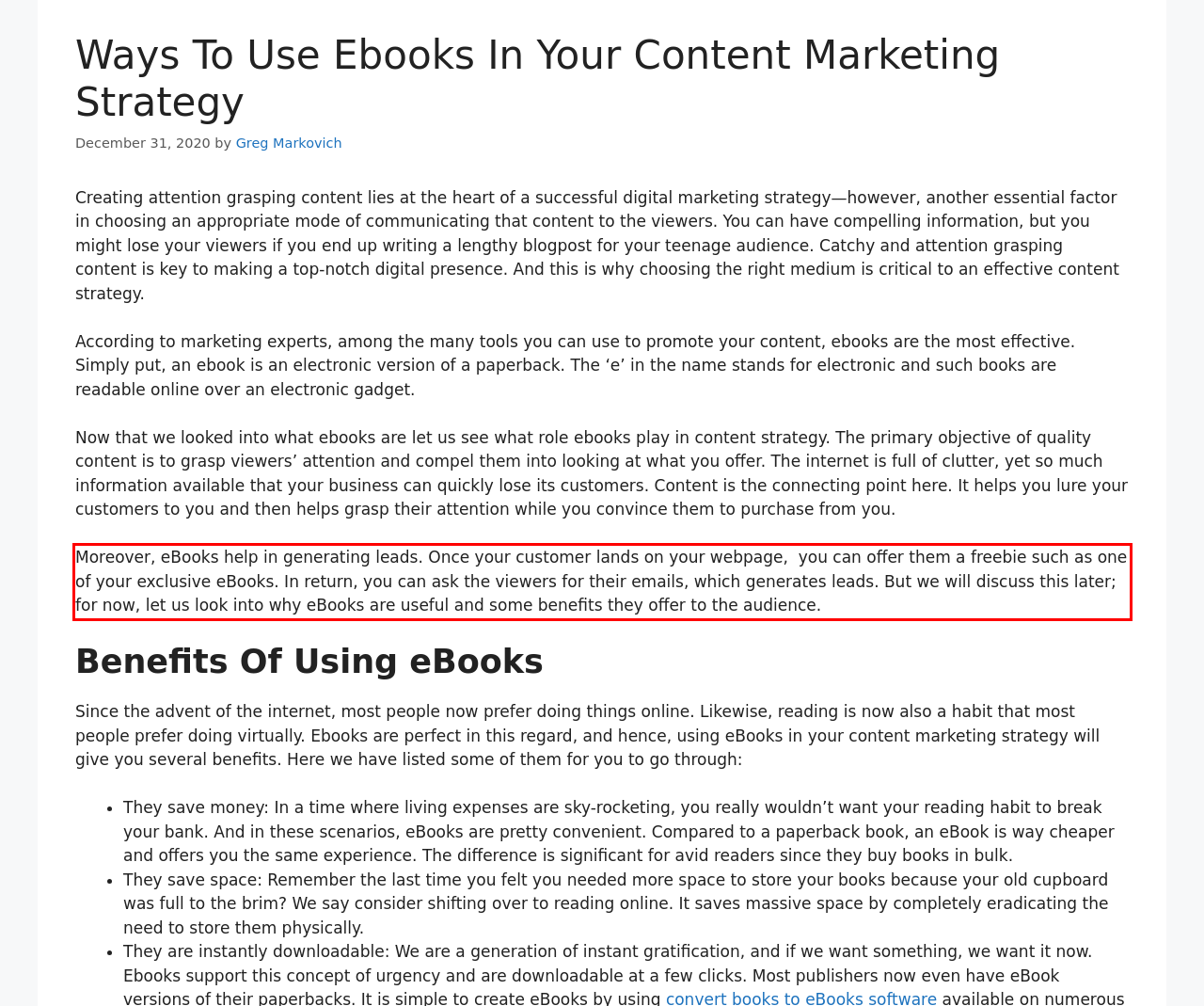Please extract the text content within the red bounding box on the webpage screenshot using OCR.

Moreover, eBooks help in generating leads. Once your customer lands on your webpage, you can offer them a freebie such as one of your exclusive eBooks. In return, you can ask the viewers for their emails, which generates leads. But we will discuss this later; for now, let us look into why eBooks are useful and some benefits they offer to the audience.